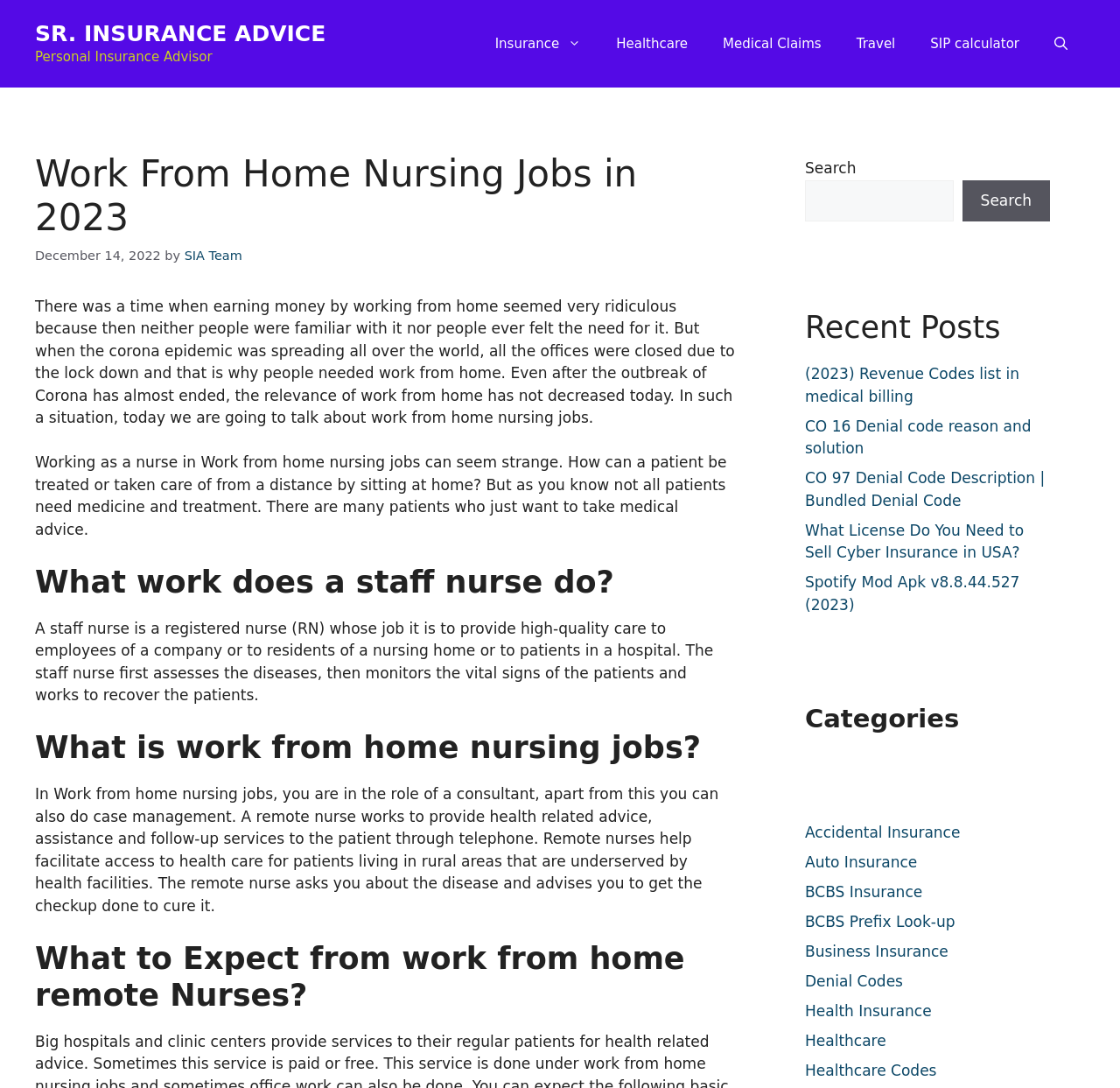Pinpoint the bounding box coordinates of the area that must be clicked to complete this instruction: "Open the 'Insurance' page".

[0.426, 0.016, 0.535, 0.064]